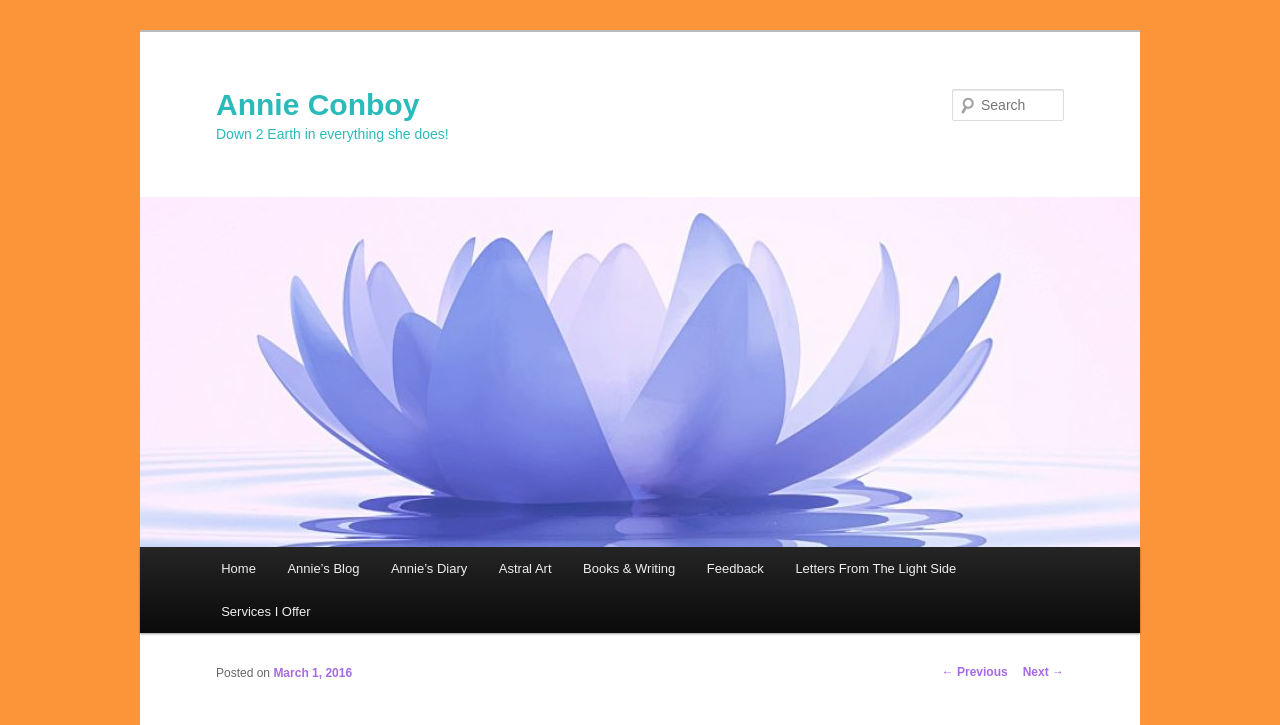Can you find the bounding box coordinates for the element to click on to achieve the instruction: "view previous post"?

[0.736, 0.918, 0.787, 0.937]